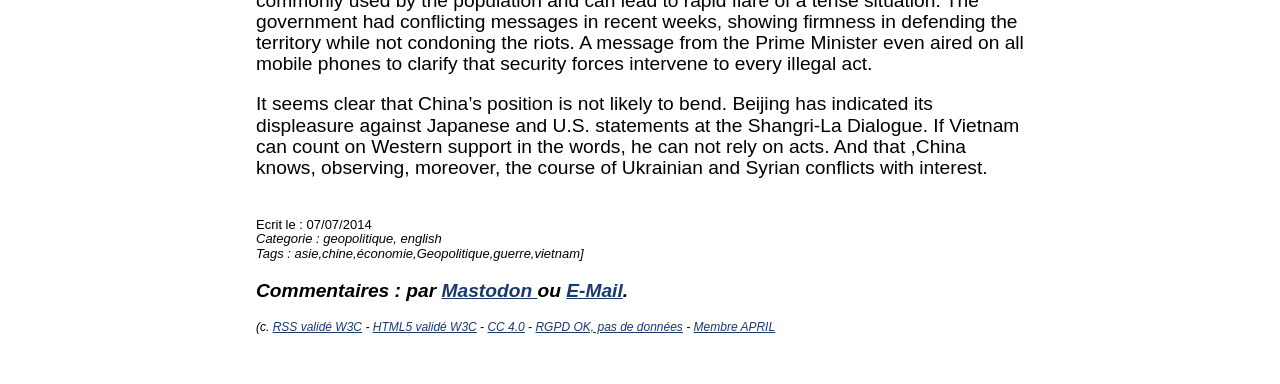Answer the following query concisely with a single word or phrase:
What is the topic of the article?

Geopolitics